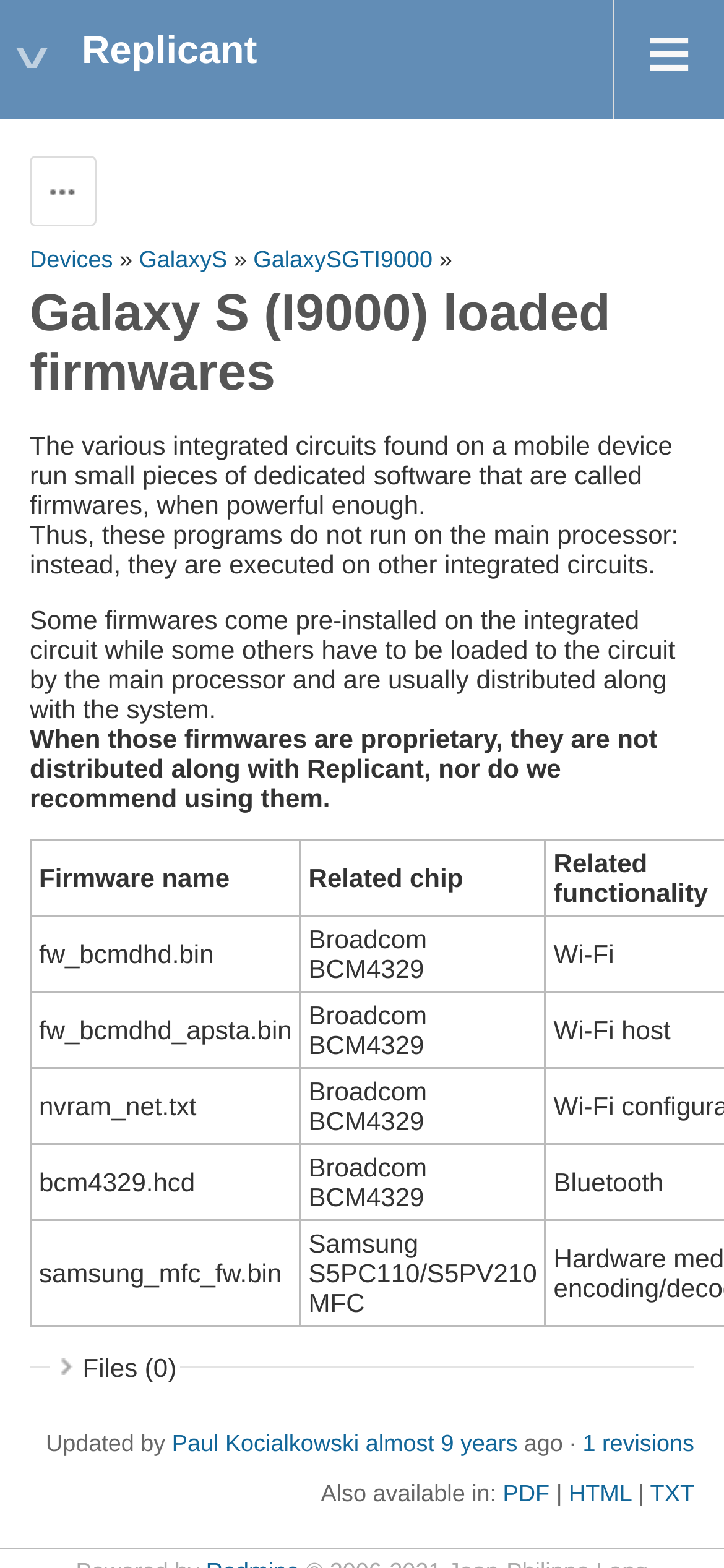Please determine the bounding box of the UI element that matches this description: Files (0). The coordinates should be given as (top-left x, top-left y, bottom-right x, bottom-right y), with all values between 0 and 1.

[0.068, 0.863, 0.249, 0.882]